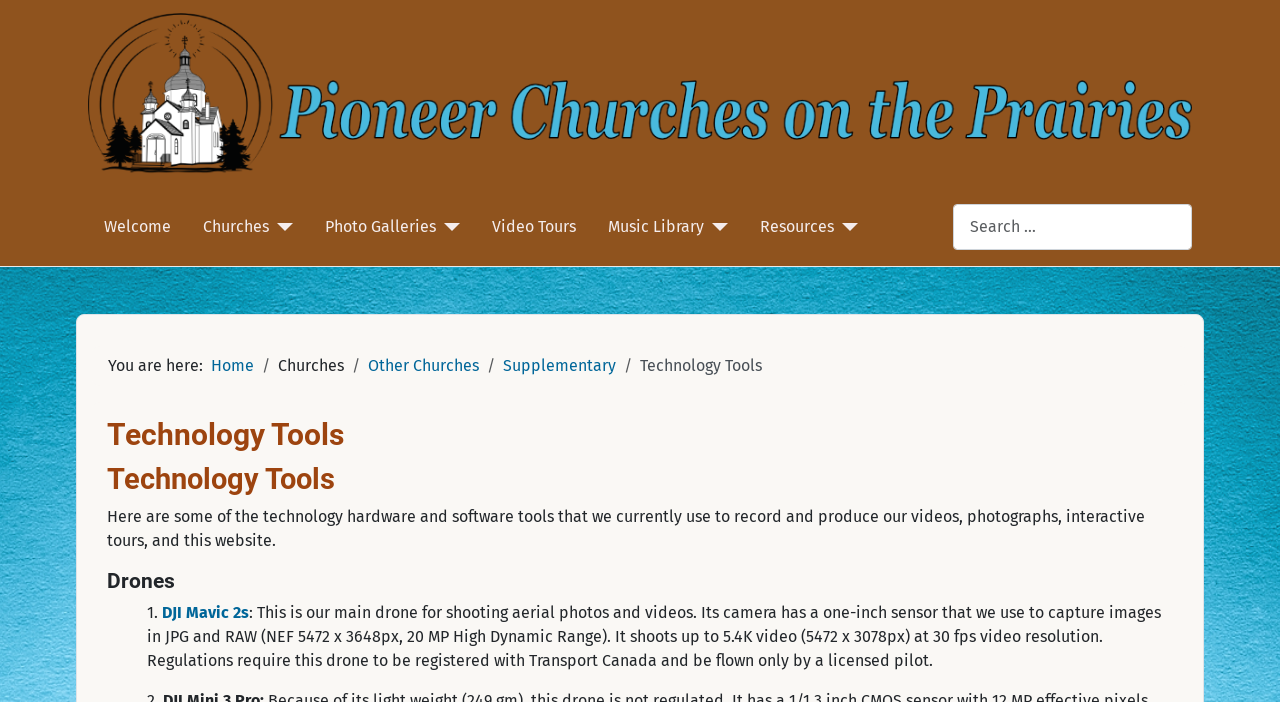Determine the bounding box coordinates of the UI element that matches the following description: "Home". The coordinates should be four float numbers between 0 and 1 in the format [left, top, right, bottom].

[0.165, 0.506, 0.198, 0.534]